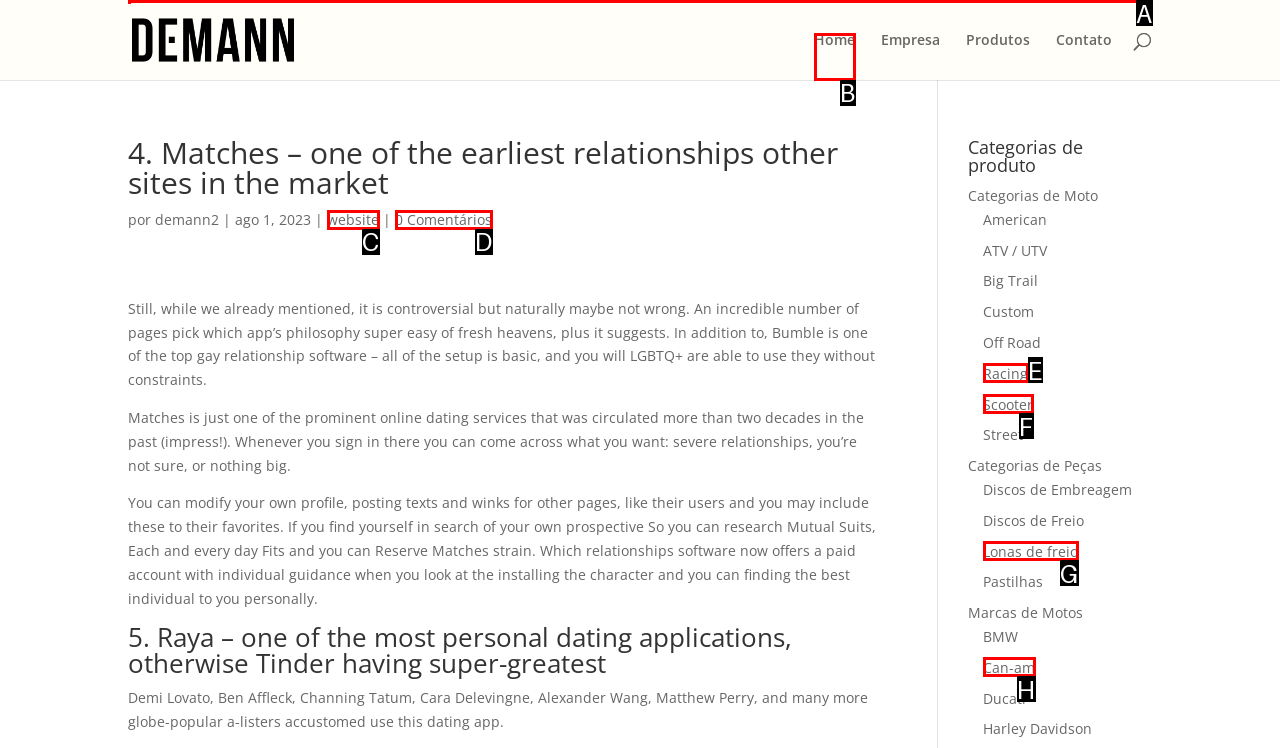Identify which lettered option to click to carry out the task: Search for something. Provide the letter as your answer.

A